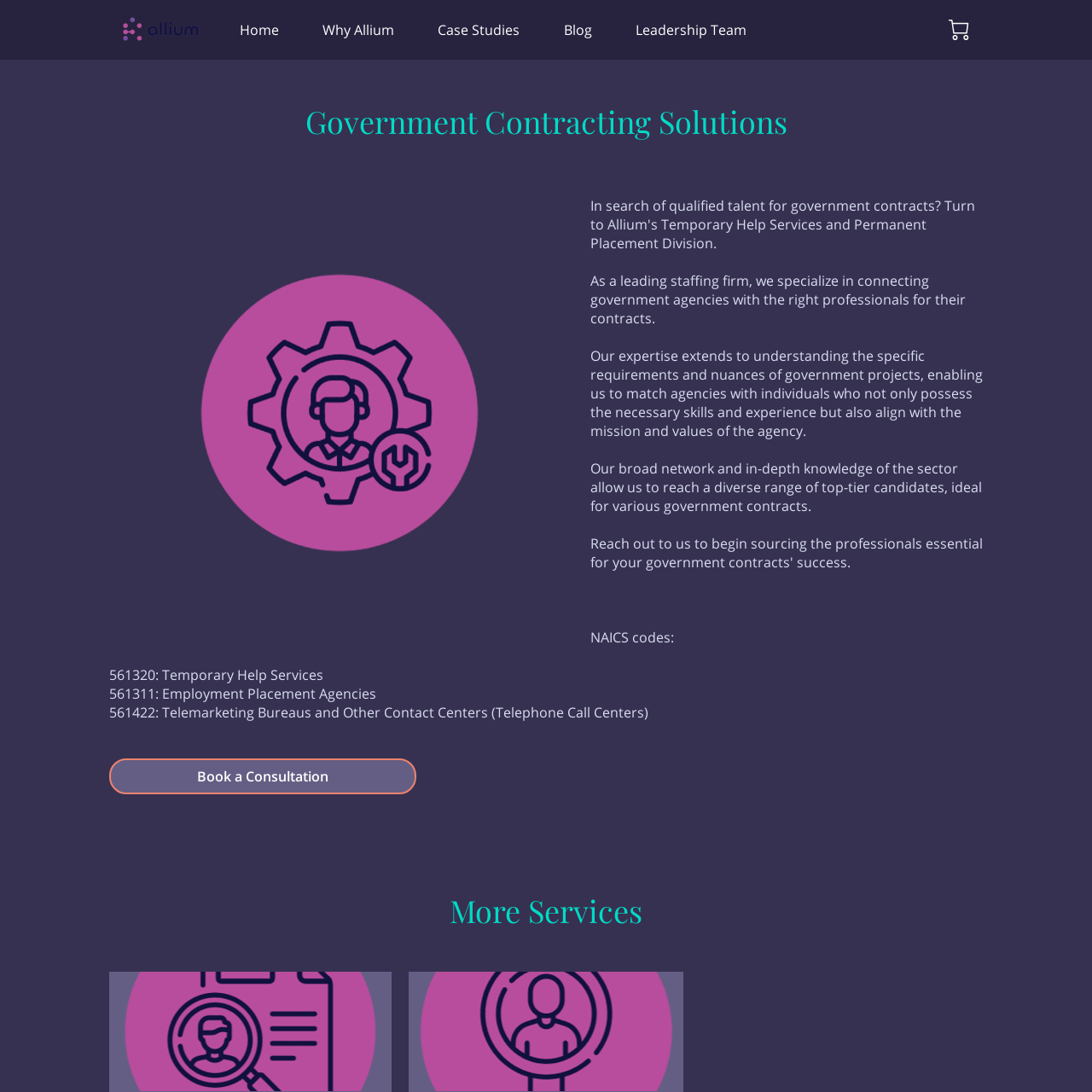Please identify the bounding box coordinates of the element I should click to complete this instruction: 'Click the 'Book a Consultation' button'. The coordinates should be given as four float numbers between 0 and 1, like this: [left, top, right, bottom].

[0.1, 0.695, 0.381, 0.727]